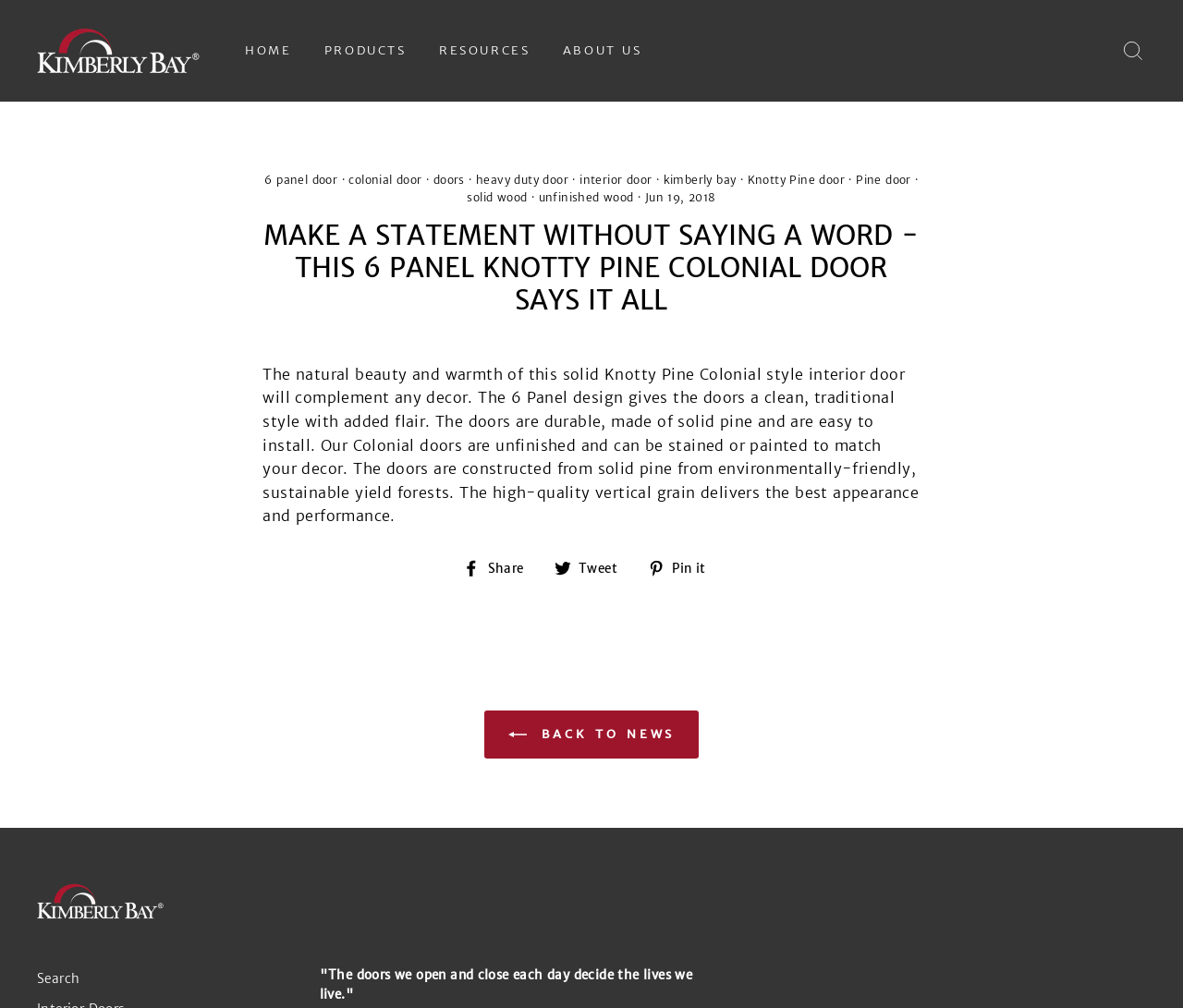Identify the bounding box coordinates for the UI element described as: "Online Store". The coordinates should be provided as four floats between 0 and 1: [left, top, right, bottom].

None